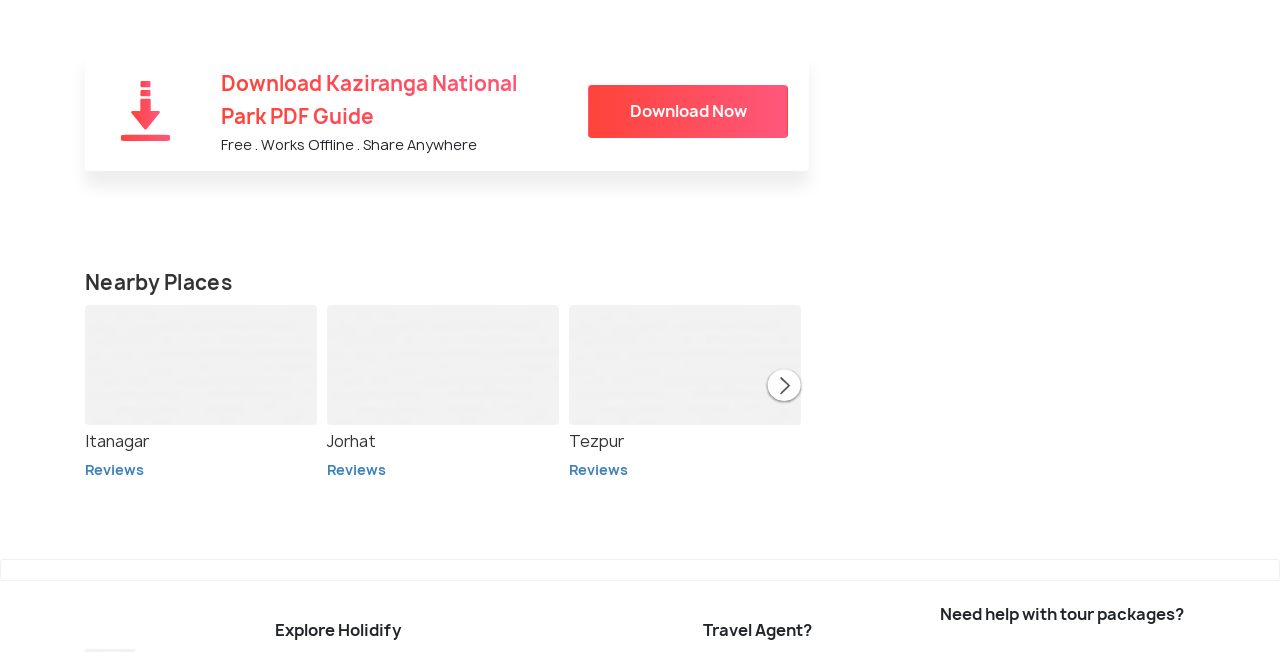What is the name of the national park?
Using the image as a reference, deliver a detailed and thorough answer to the question.

The name of the national park can be found in the StaticText element 'Download Kaziranga National Park PDF Guide' at the top of the webpage.